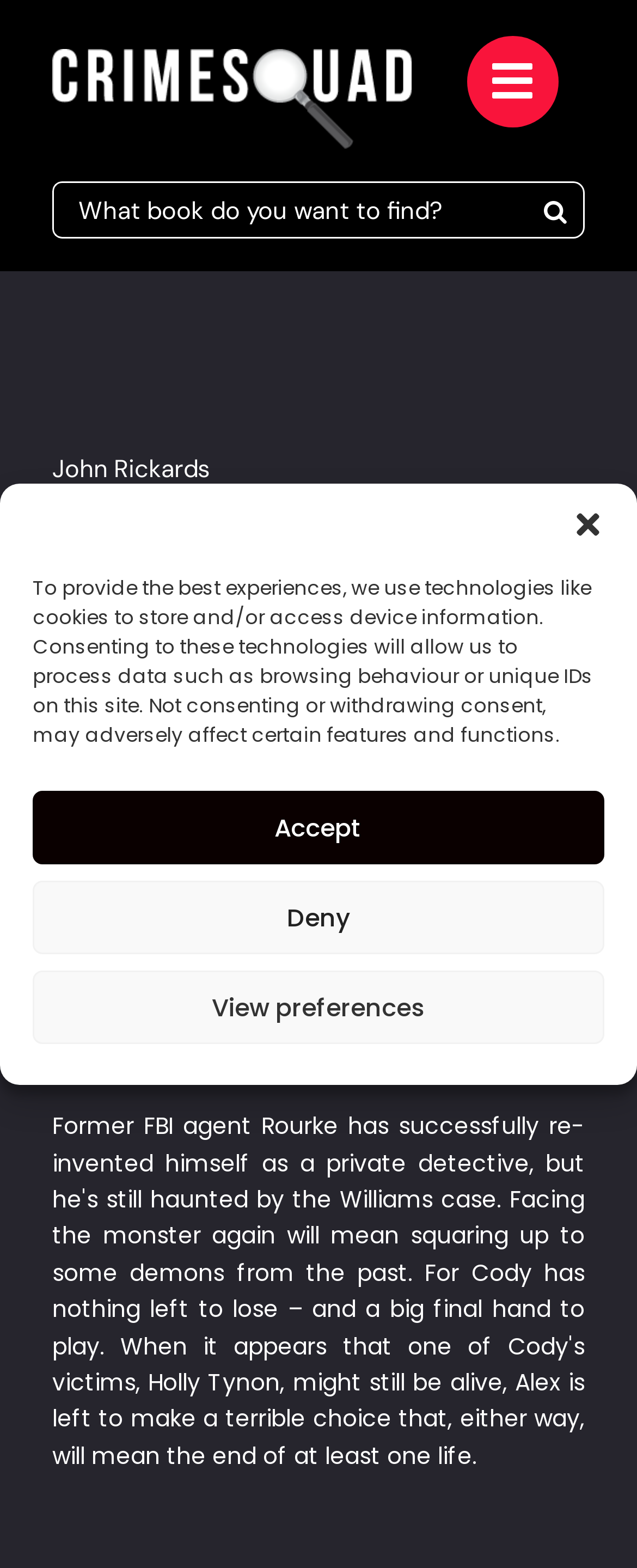Locate the bounding box coordinates of the item that should be clicked to fulfill the instruction: "View John Rickards' page".

[0.082, 0.289, 0.918, 0.311]